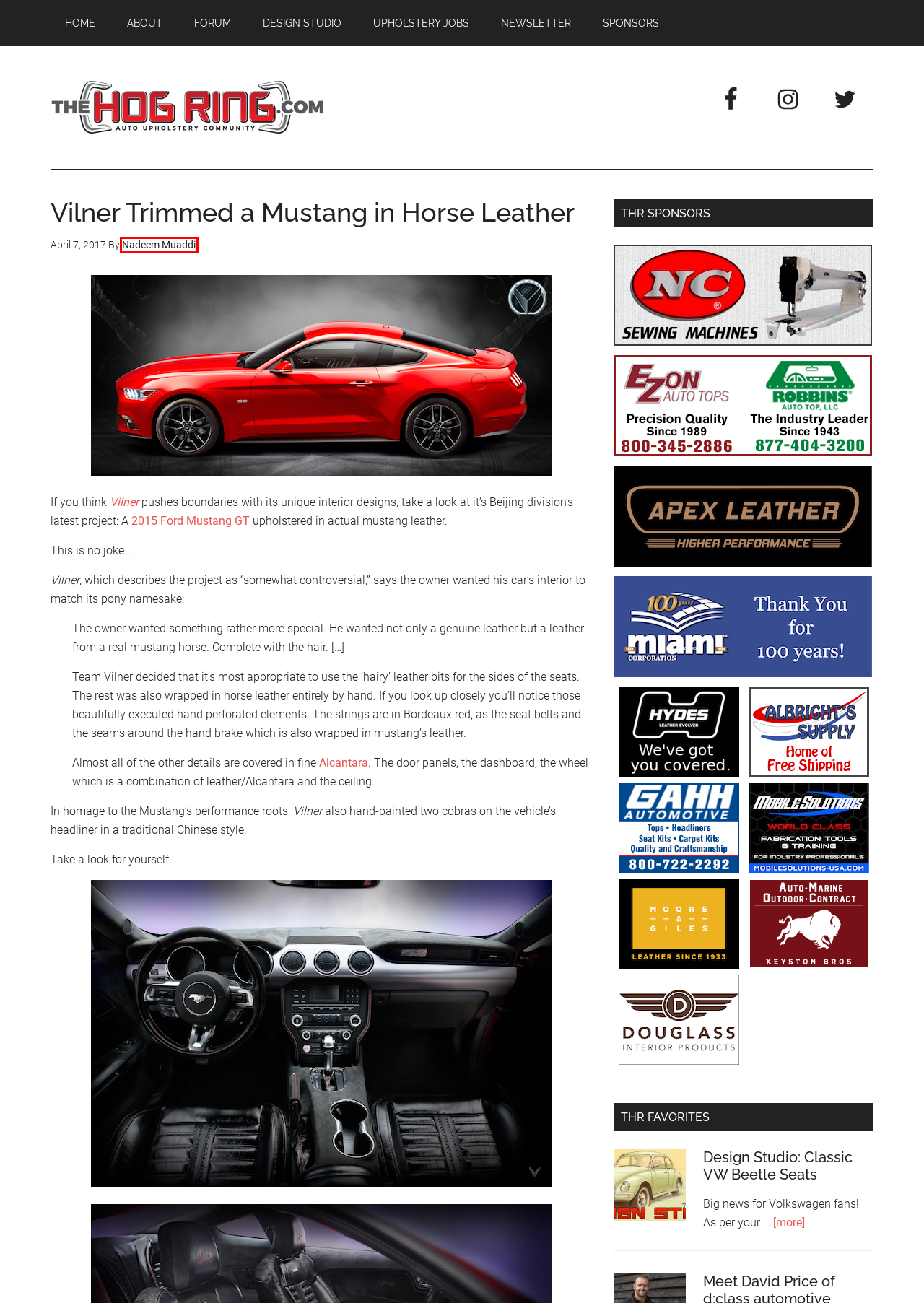Analyze the screenshot of a webpage featuring a red rectangle around an element. Pick the description that best fits the new webpage after interacting with the element inside the red bounding box. Here are the candidates:
A. Automotive Leather
B. Upholstery Fabric Supplier - Keyston Bros.
C. Vilner
D. Industrial Walking Foot Upholstery Sewing Machines
E. Homepage
F. The Hog Ring | Auto Upholstery Forum
G. Nadeem Muaddi
H. The Hog Ring – Auto Upholstery Community

G